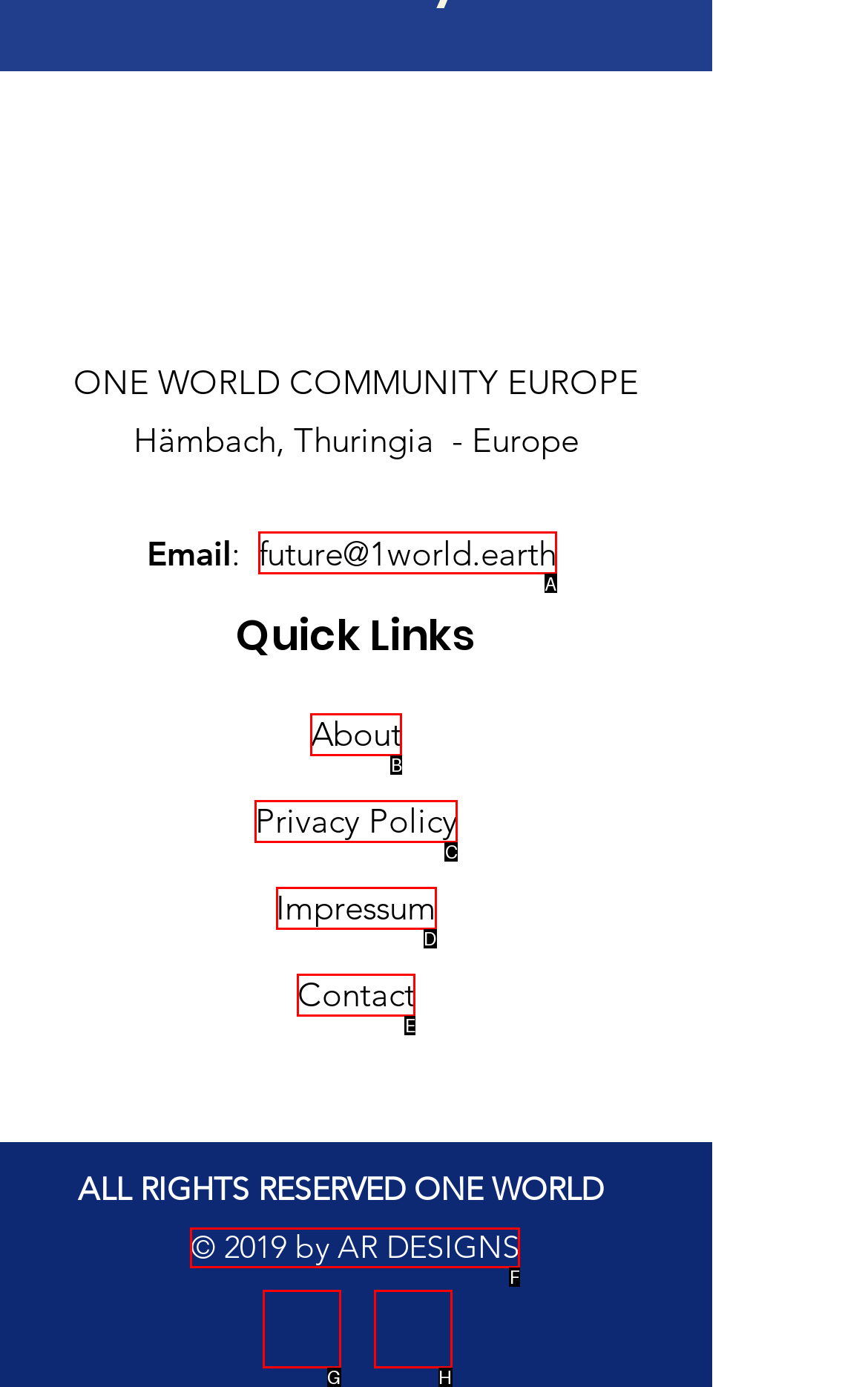Match the option to the description: Privacy Policy
State the letter of the correct option from the available choices.

C